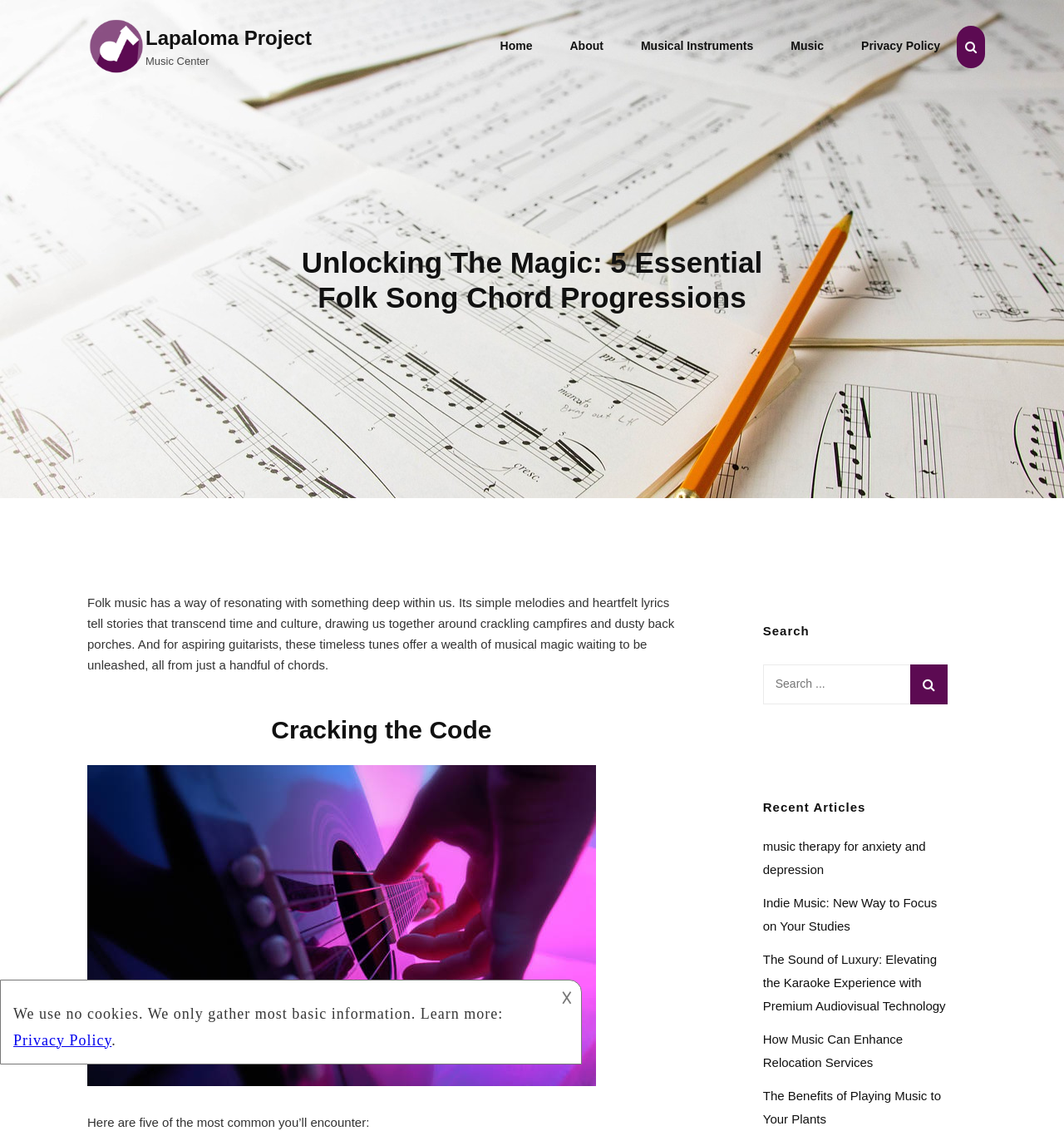What is the purpose of the search button?
Refer to the image and provide a thorough answer to the question.

The search button is located at the top-right corner of the webpage, and it is accompanied by a search box and a static text that says 'Search for:'. The purpose of the search button is to allow users to search for specific content within the website.